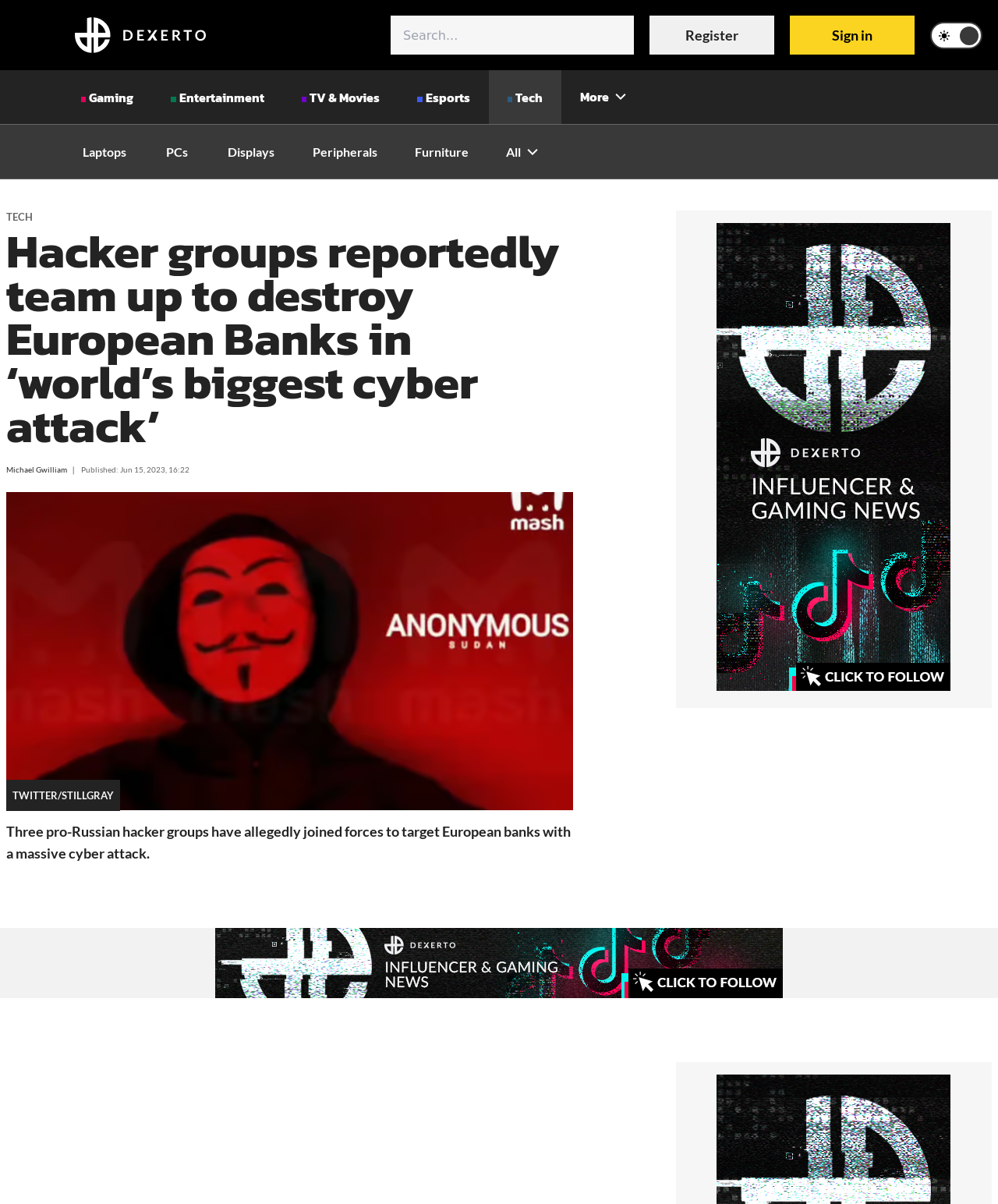When was the article published?
Look at the image and answer with only one word or phrase.

Jun 15, 2023, 16:22